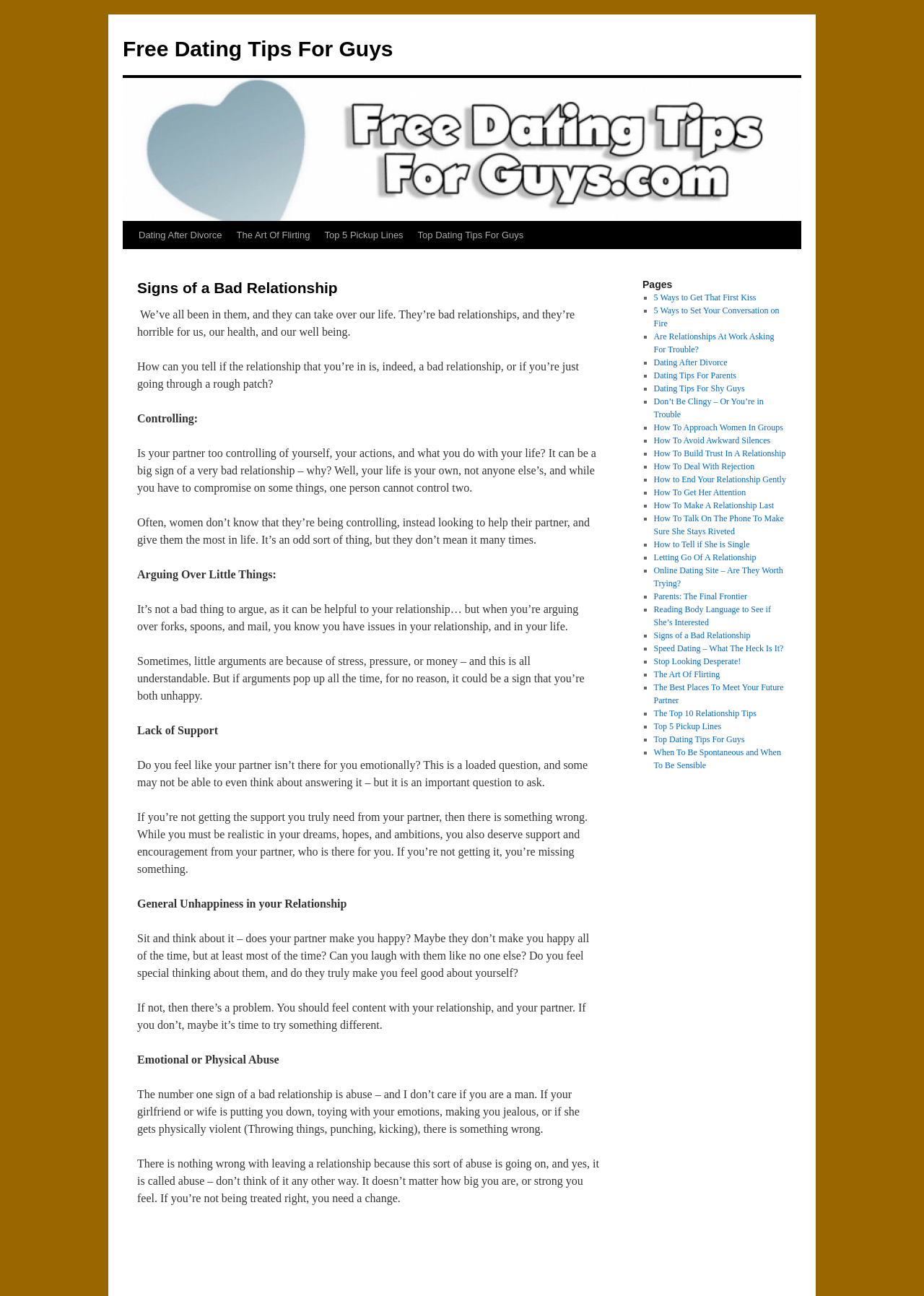Locate the bounding box coordinates of the item that should be clicked to fulfill the instruction: "Read 'Signs of a Bad Relationship'".

[0.148, 0.214, 0.648, 0.23]